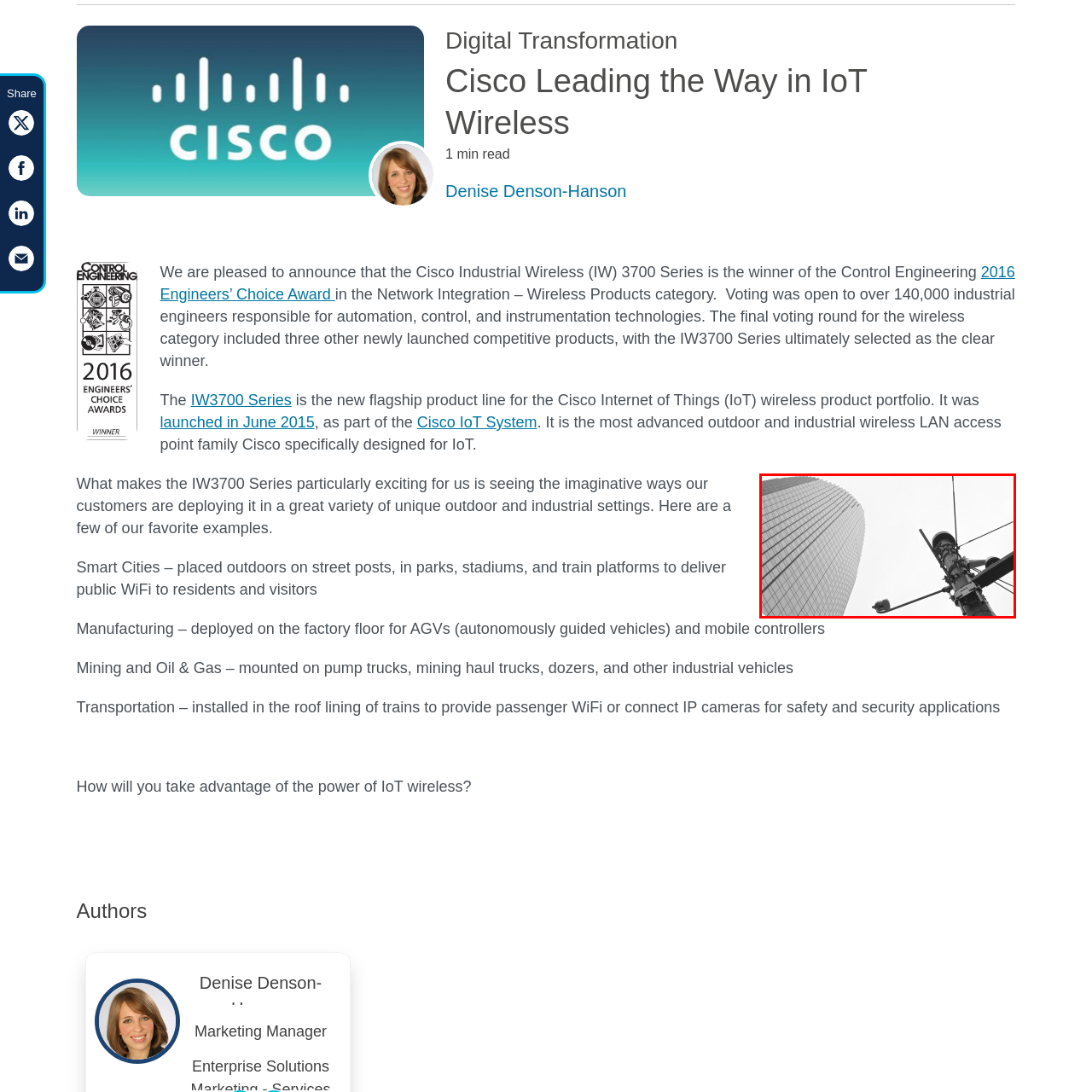What theme does the imagery resonate with?
Study the image within the red bounding box and provide a detailed response to the question.

The caption explicitly states that the imagery resonates with the theme of digital transformation and connectivity, highlighting the evolution of smart cities where infrastructure supports modern wireless communication. This theme is evident in the juxtaposition of the modern skyscraper and the telecommunications pole, showcasing the integration of technology in urban living.